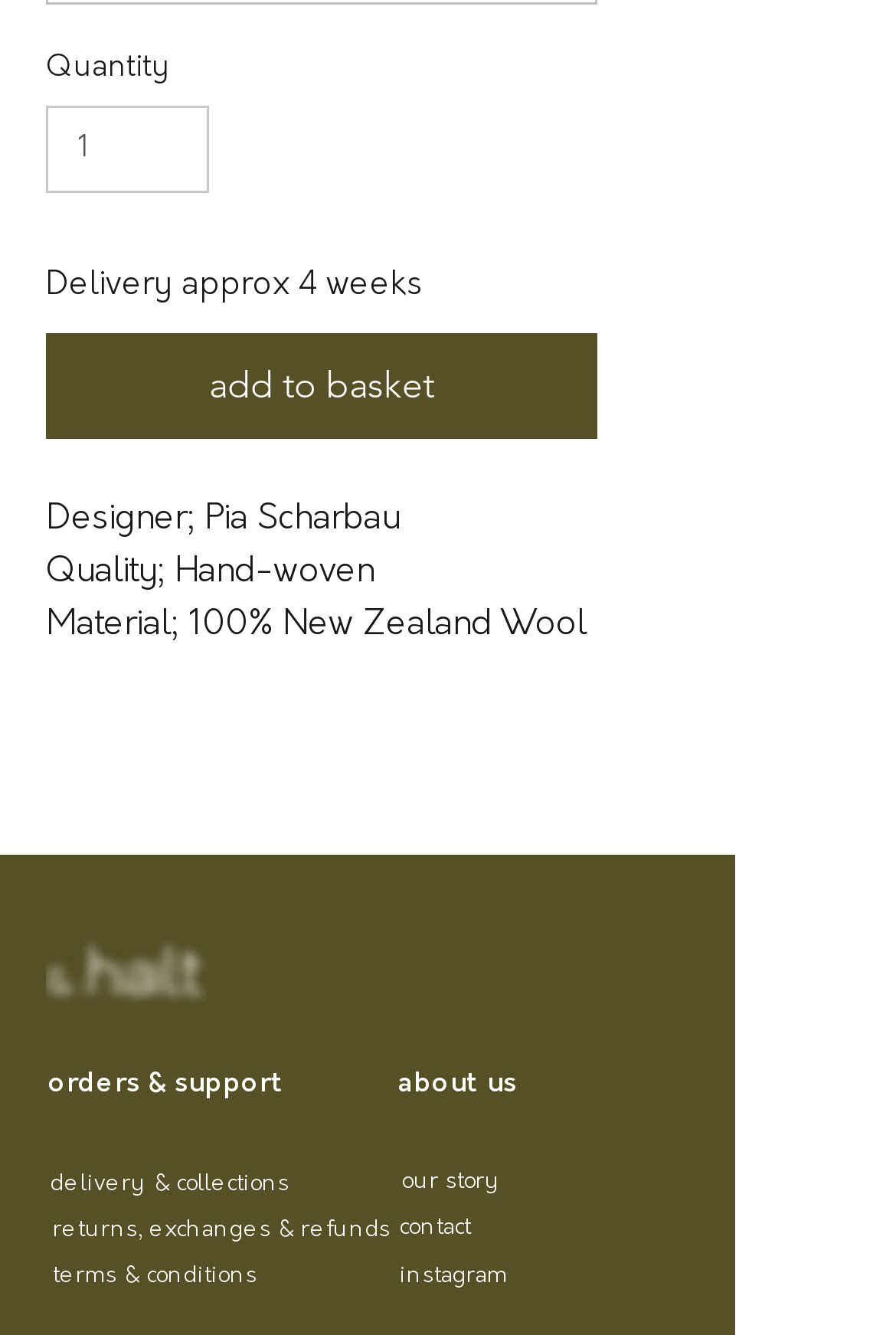What is the purpose of the button?
Based on the image content, provide your answer in one word or a short phrase.

Add to basket